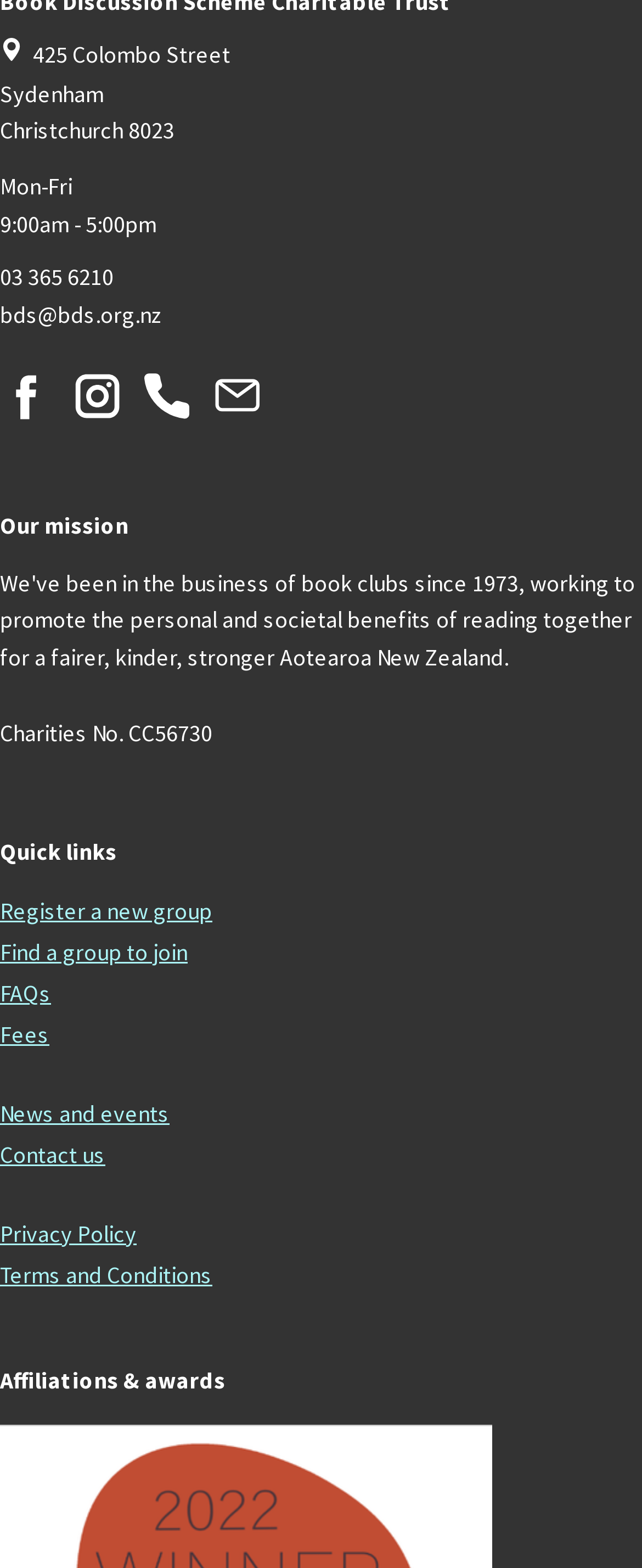Please mark the bounding box coordinates of the area that should be clicked to carry out the instruction: "Check the Contact us page".

[0.0, 0.727, 0.164, 0.746]